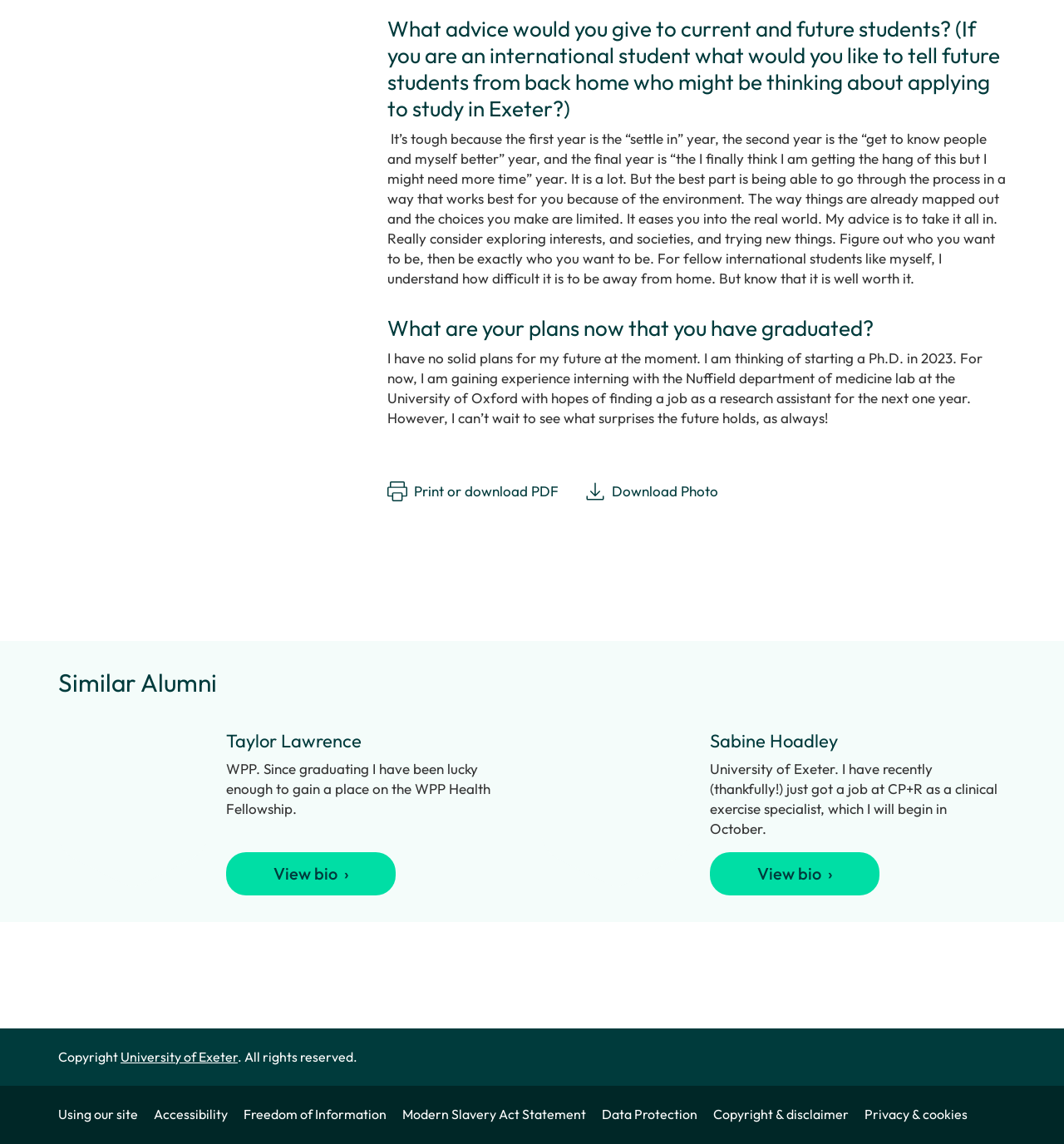Predict the bounding box coordinates of the UI element that matches this description: "aria-label="Go to whatsapp"". The coordinates should be in the format [left, top, right, bottom] with each value between 0 and 1.

None